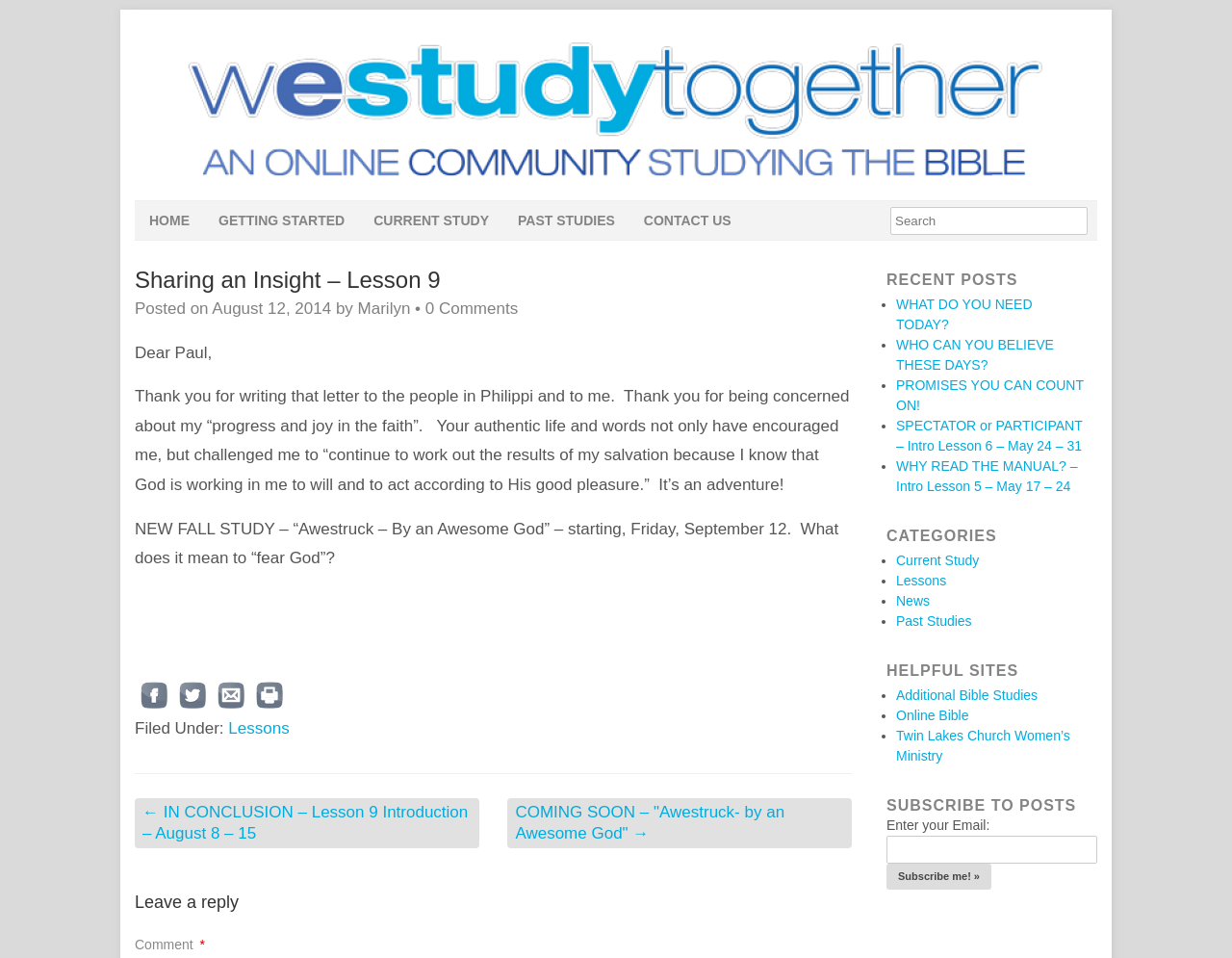Specify the bounding box coordinates (top-left x, top-left y, bottom-right x, bottom-right y) of the UI element in the screenshot that matches this description: input value="Search" name="s" value="Search"

[0.723, 0.216, 0.883, 0.245]